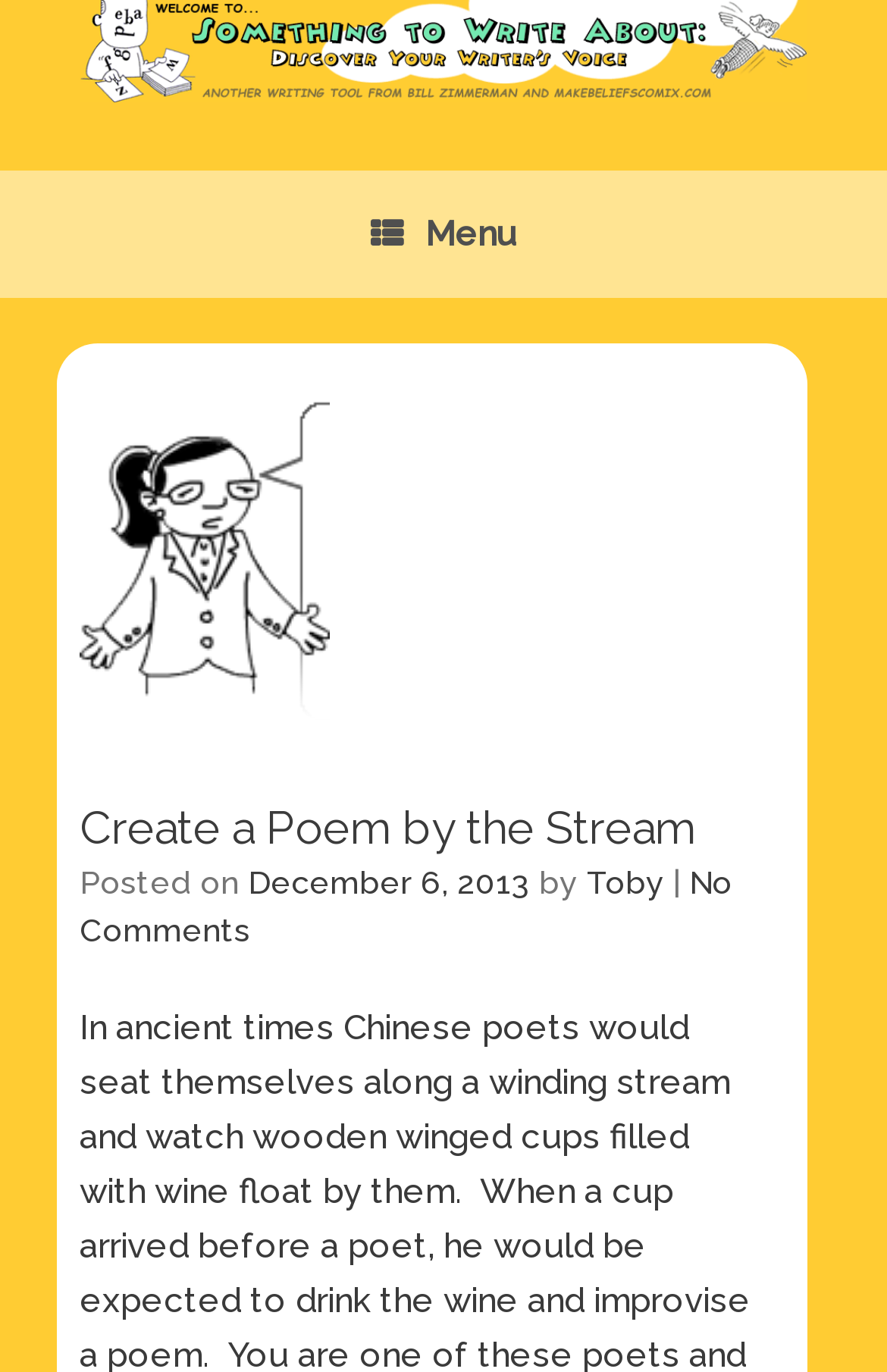Please provide a one-word or short phrase answer to the question:
What is the date of the poem posting?

December 6, 2013